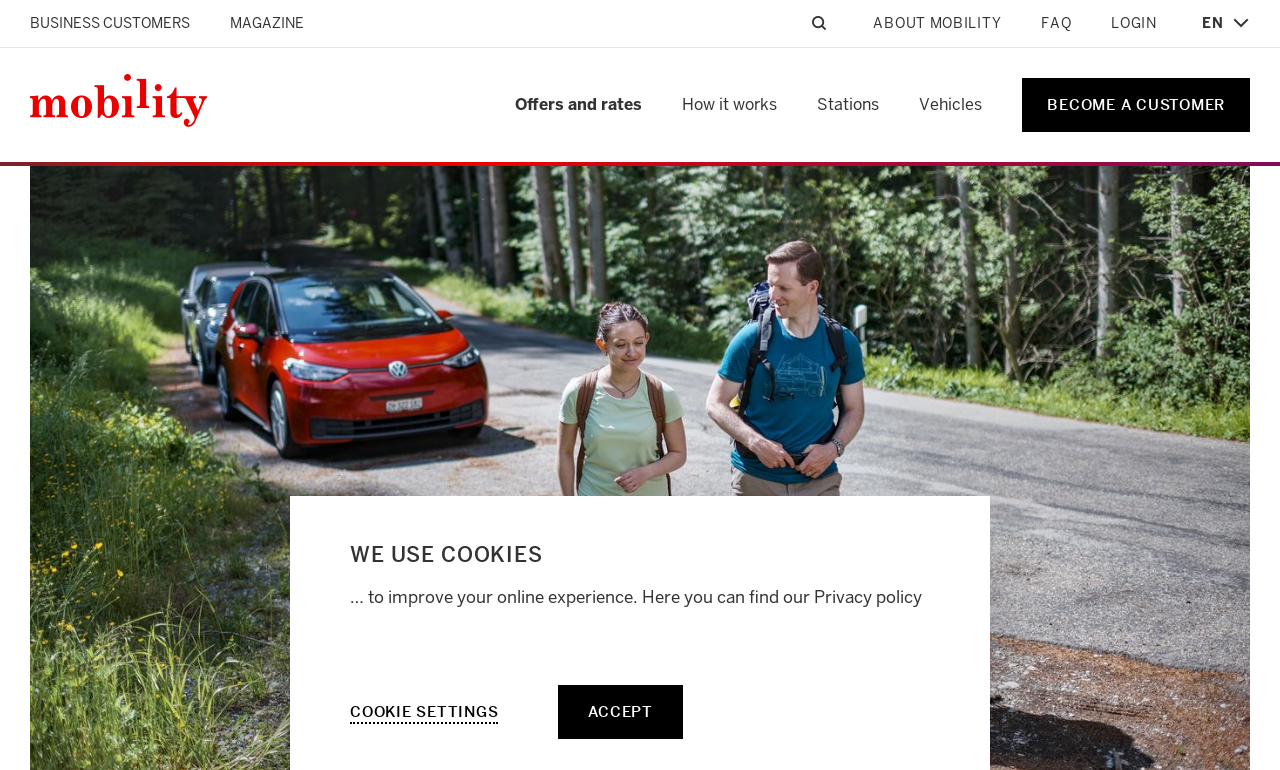How many main sections are in the top navigation bar?
Observe the image and answer the question with a one-word or short phrase response.

7